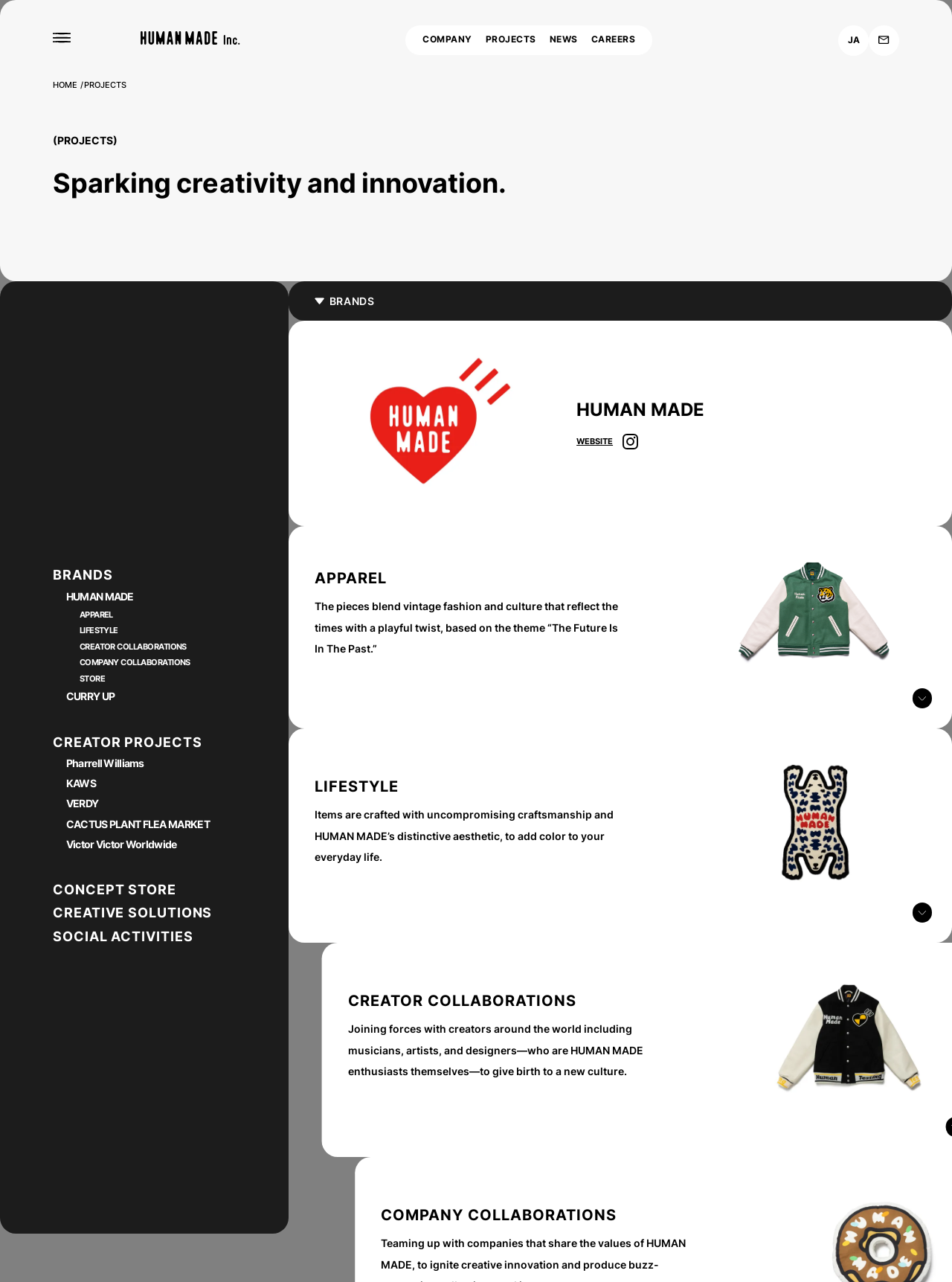Determine the bounding box coordinates for the region that must be clicked to execute the following instruction: "Learn more about BRANDS".

[0.056, 0.441, 0.261, 0.456]